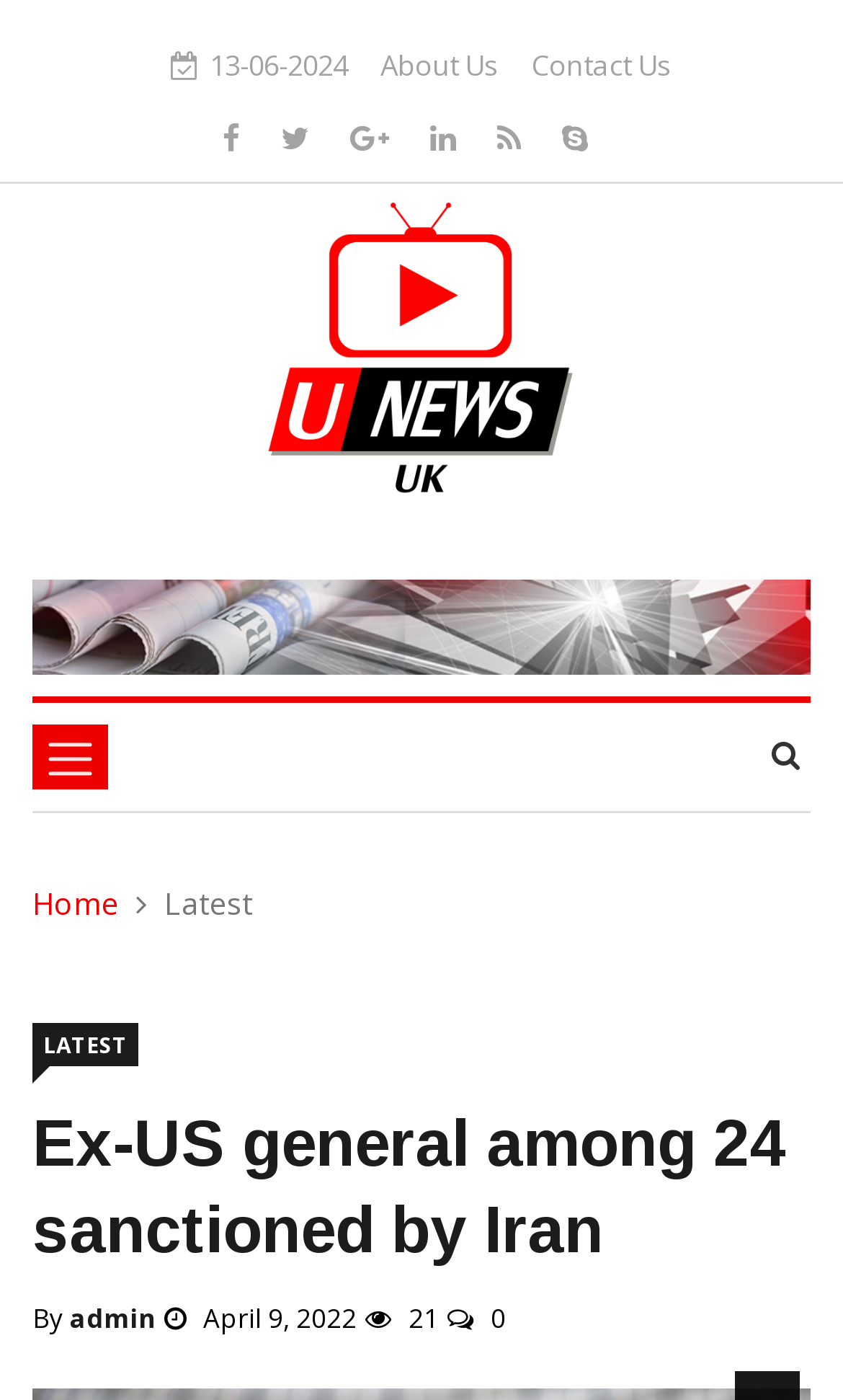Please identify the bounding box coordinates of the element I need to click to follow this instruction: "Click on the 'About Us' link".

[0.451, 0.032, 0.592, 0.06]